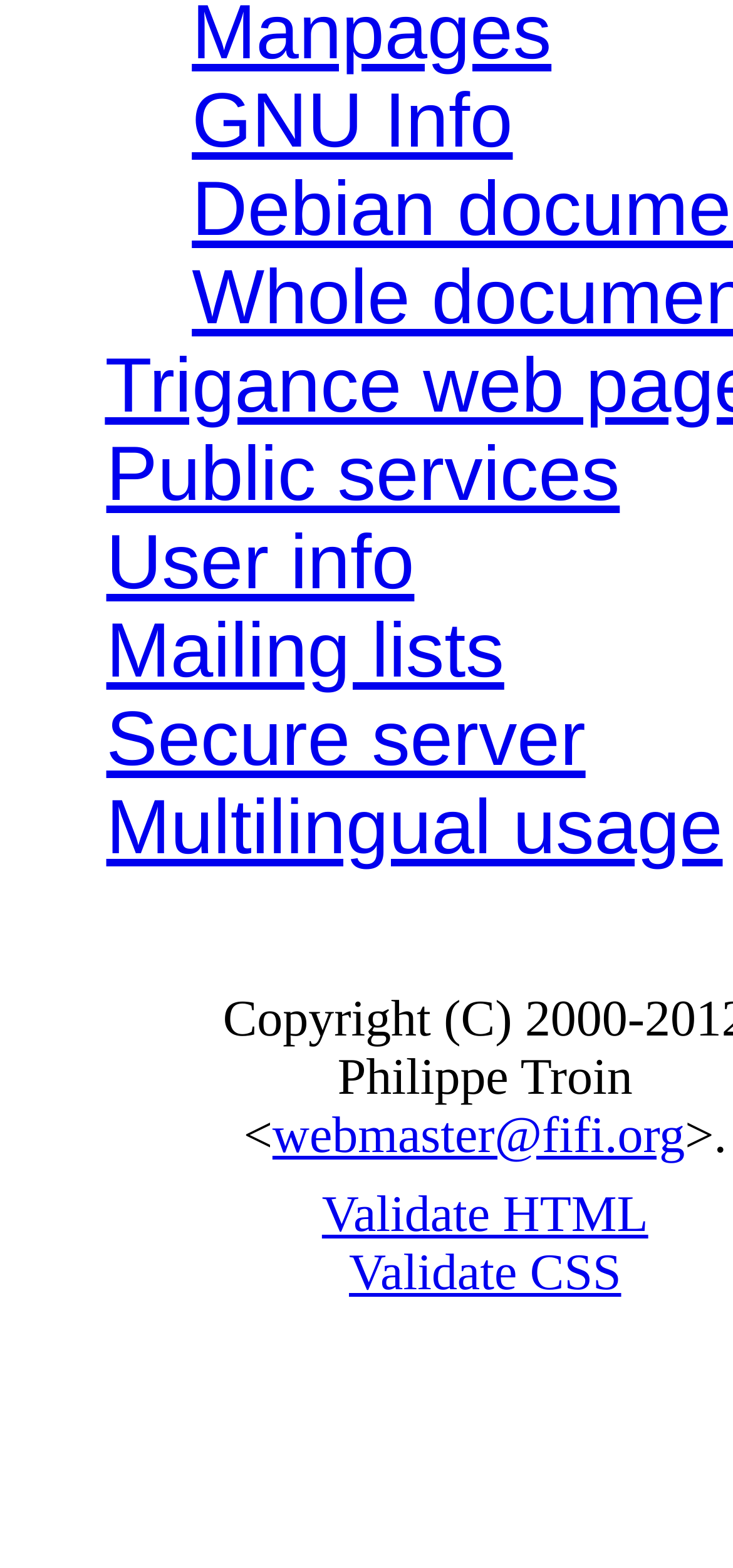Identify the bounding box for the UI element described as: "Validate CSS". The coordinates should be four float numbers between 0 and 1, i.e., [left, top, right, bottom].

[0.588, 0.395, 0.797, 0.415]